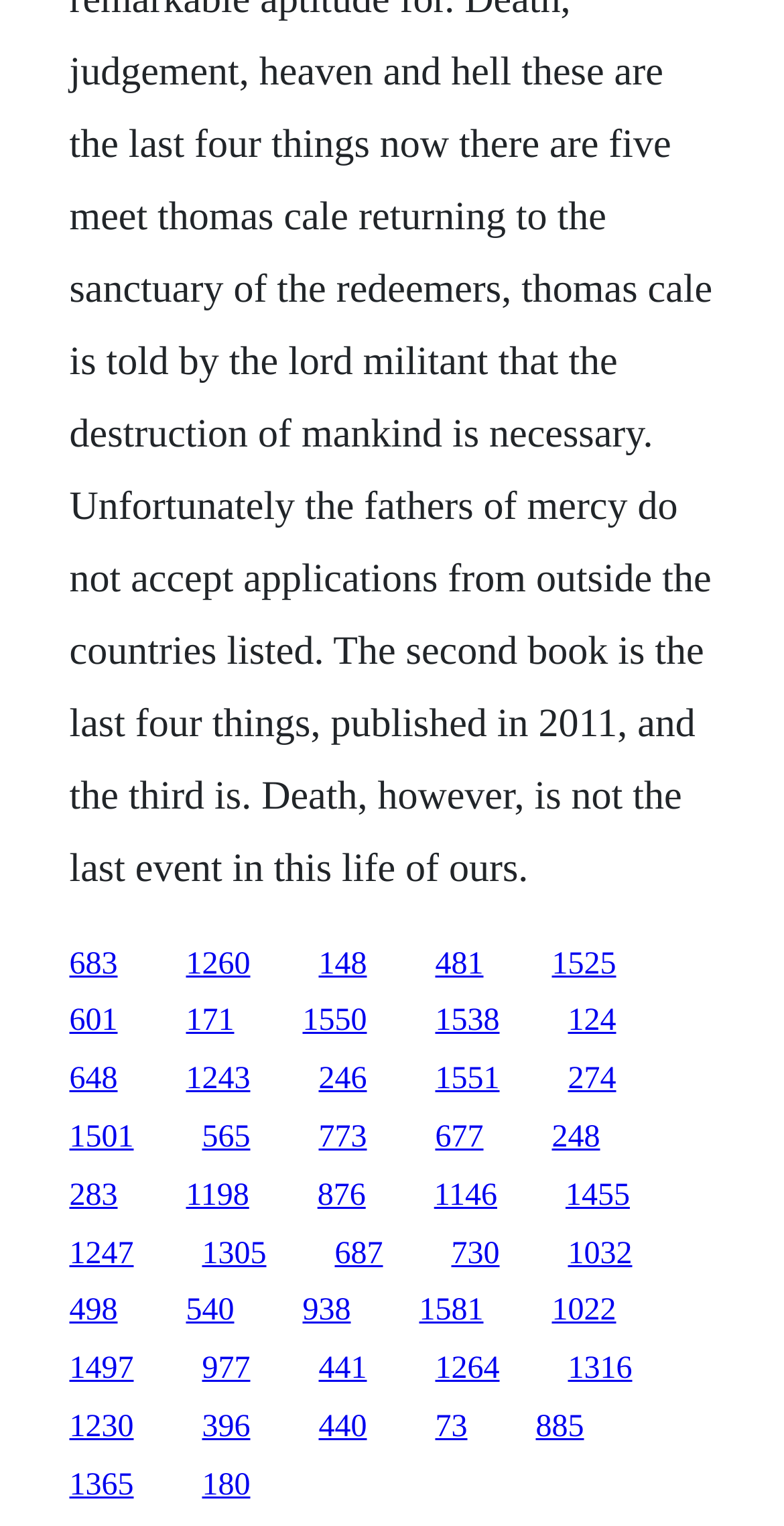Is there a pattern to the arrangement of the links?
Please use the image to provide a one-word or short phrase answer.

Yes